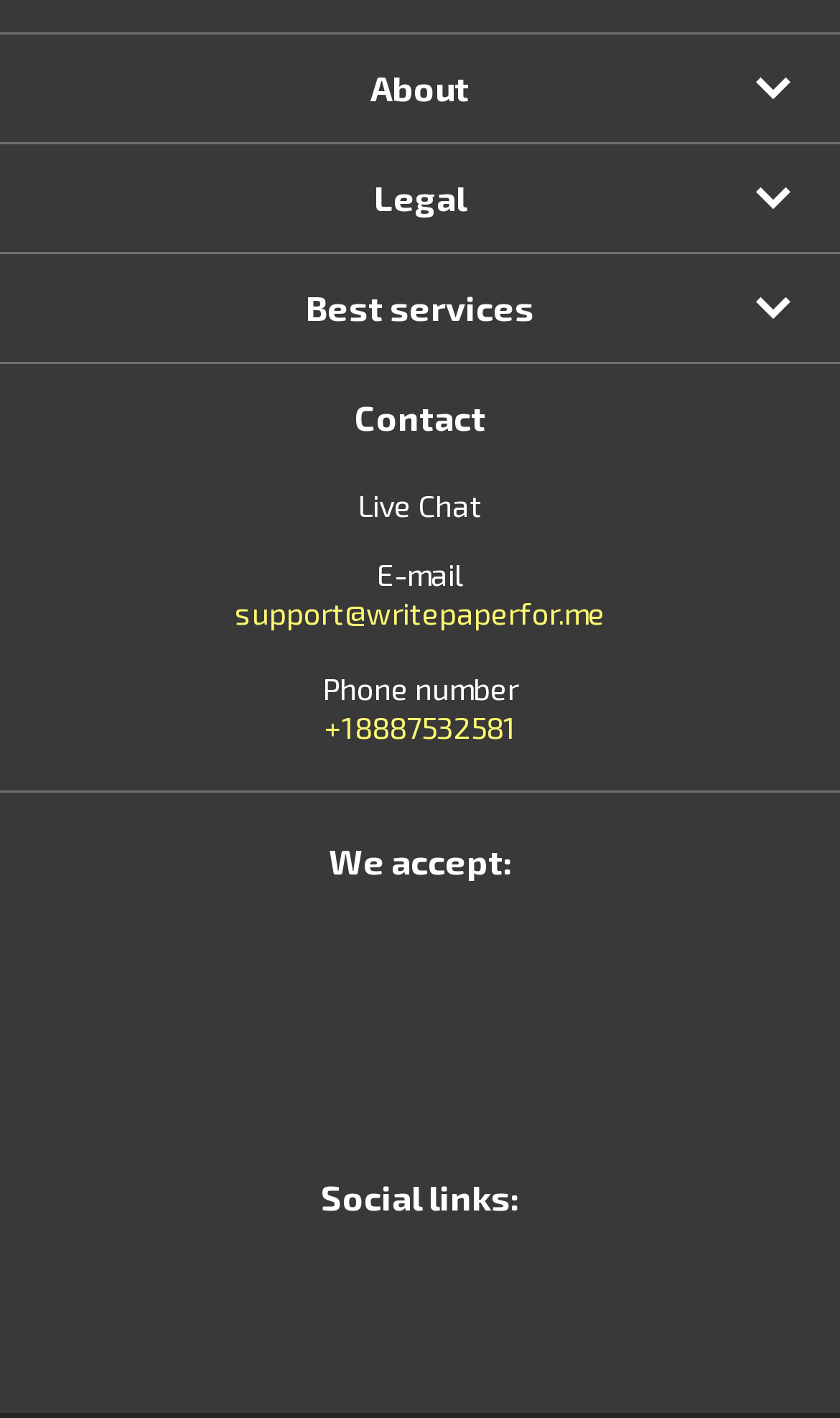Find the bounding box coordinates of the clickable area that will achieve the following instruction: "Click on 'Pay For Essay'".

[0.387, 0.256, 0.613, 0.304]